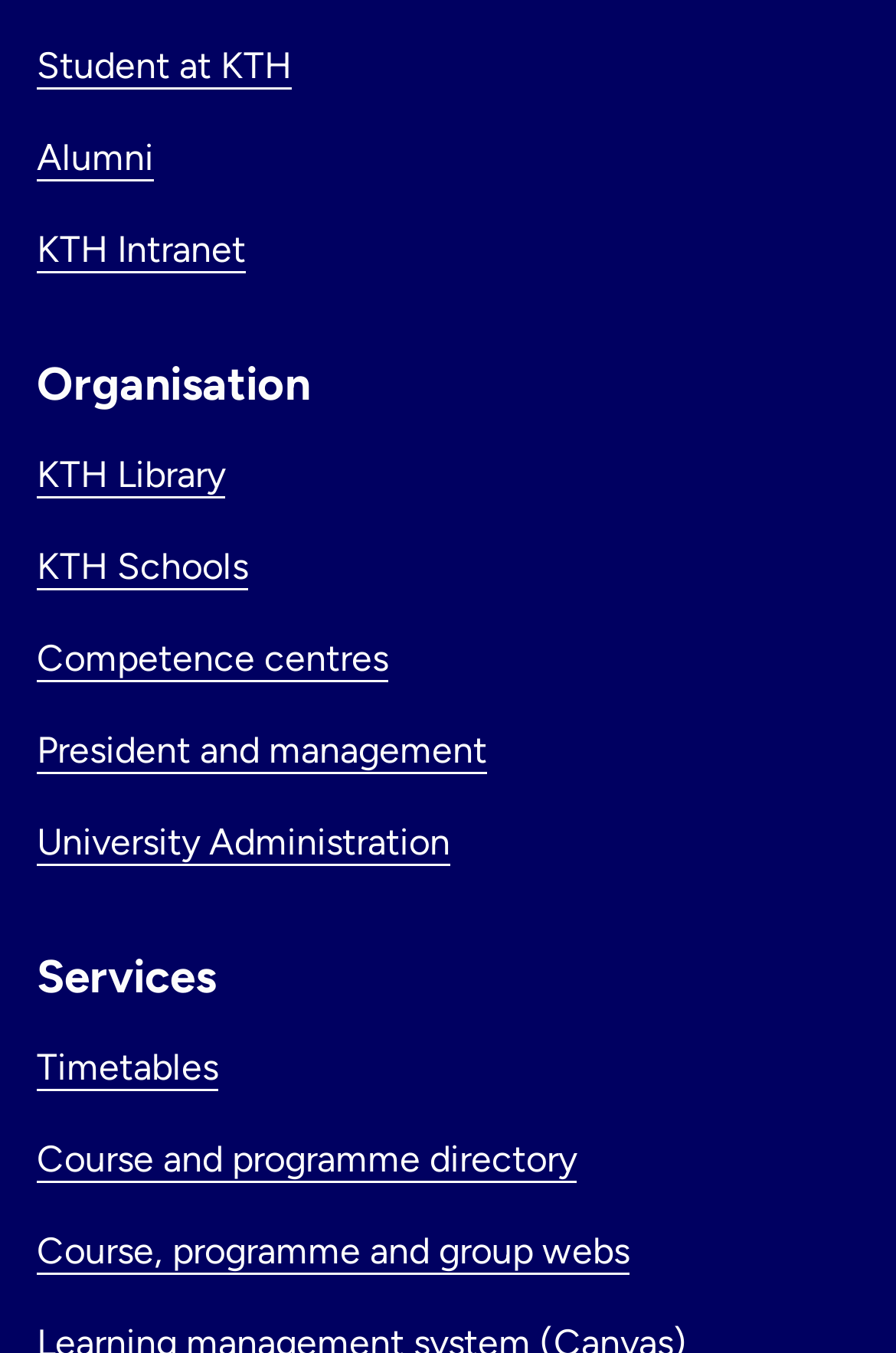Please answer the following query using a single word or phrase: 
How many links are under Services?

3